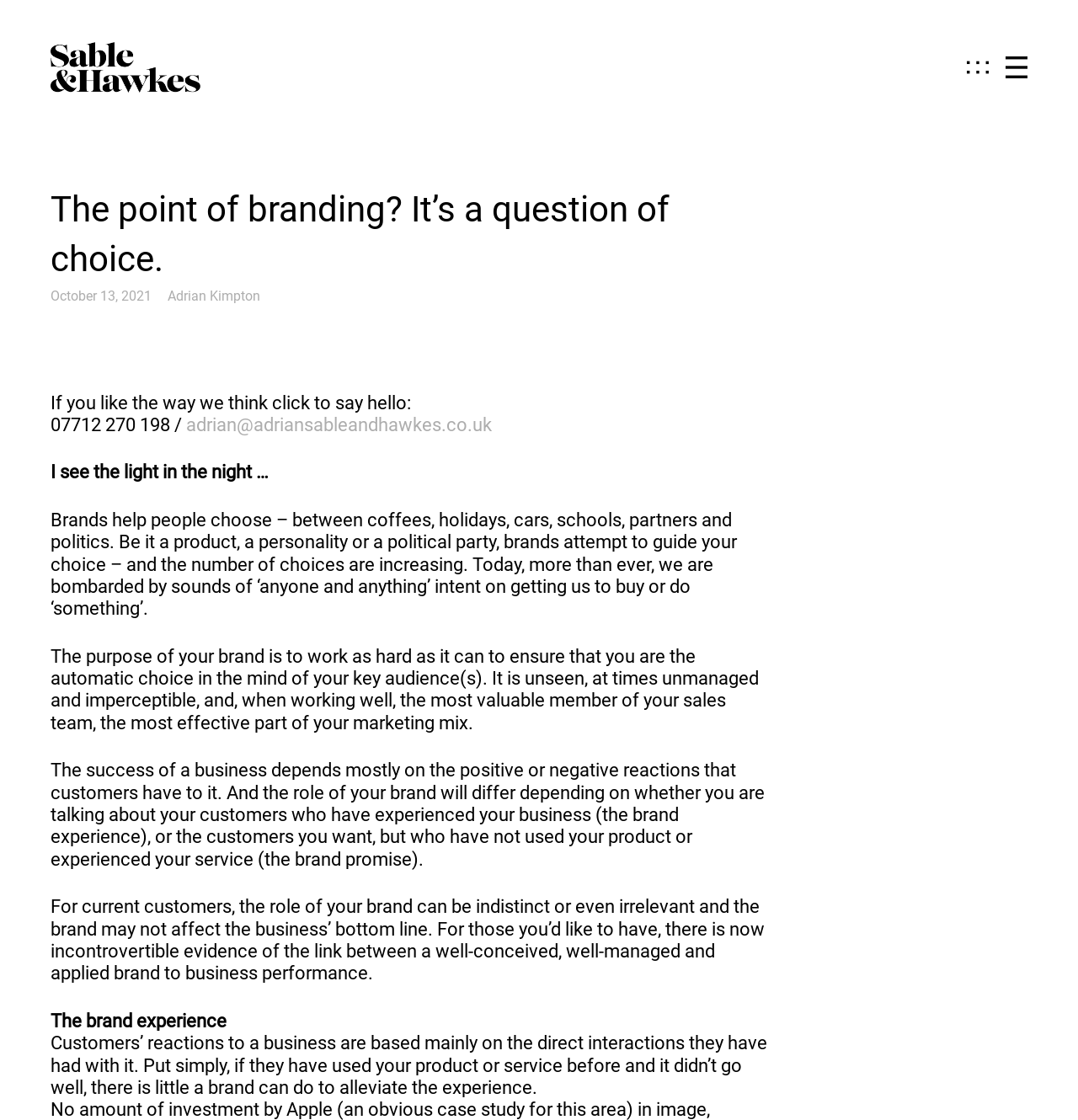Please answer the following question using a single word or phrase: 
What is the purpose of a brand?

To guide choice